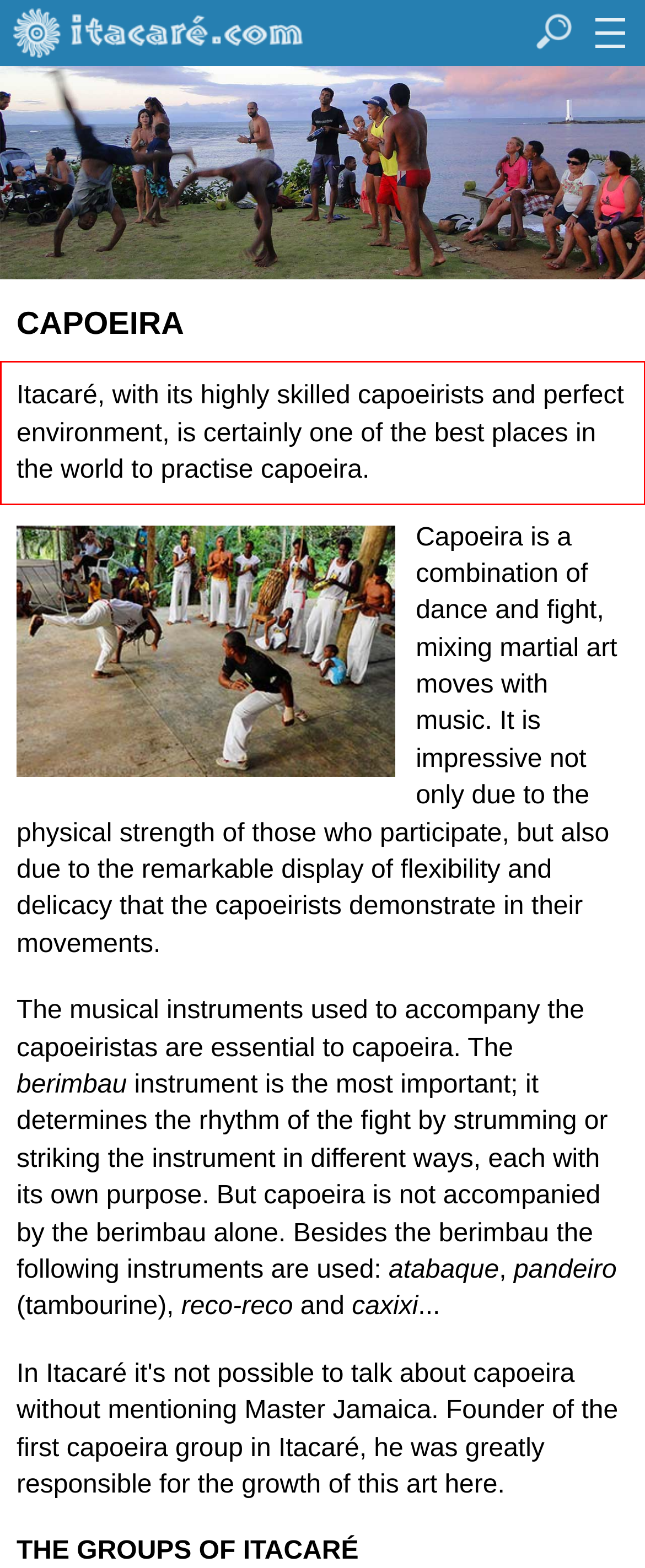Please examine the webpage screenshot containing a red bounding box and use OCR to recognize and output the text inside the red bounding box.

Itacaré, with its highly skilled capoeirists and perfect environment, is certainly one of the best places in the world to practise capoeira.